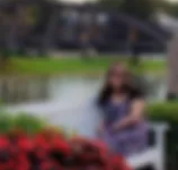Provide a comprehensive description of the image.

The image features a woman sitting by a serene pond surrounded by vibrant red flowers, creating a picturesque setting. She has long hair and is dressed in a casual outfit, portraying a relaxed ambiance. The background showcases lush greenery, enhancing the tranquil atmosphere of the scene. This image captures a moment of peaceful reflection in a beautifully landscaped area, perfect for a travel advisor who appreciates the beauty of nature and outdoor spaces. The warmth of the colors and the serene environment evoke a sense of calm and connection to nature, inviting viewers to imagine themselves in this idyllic spot.